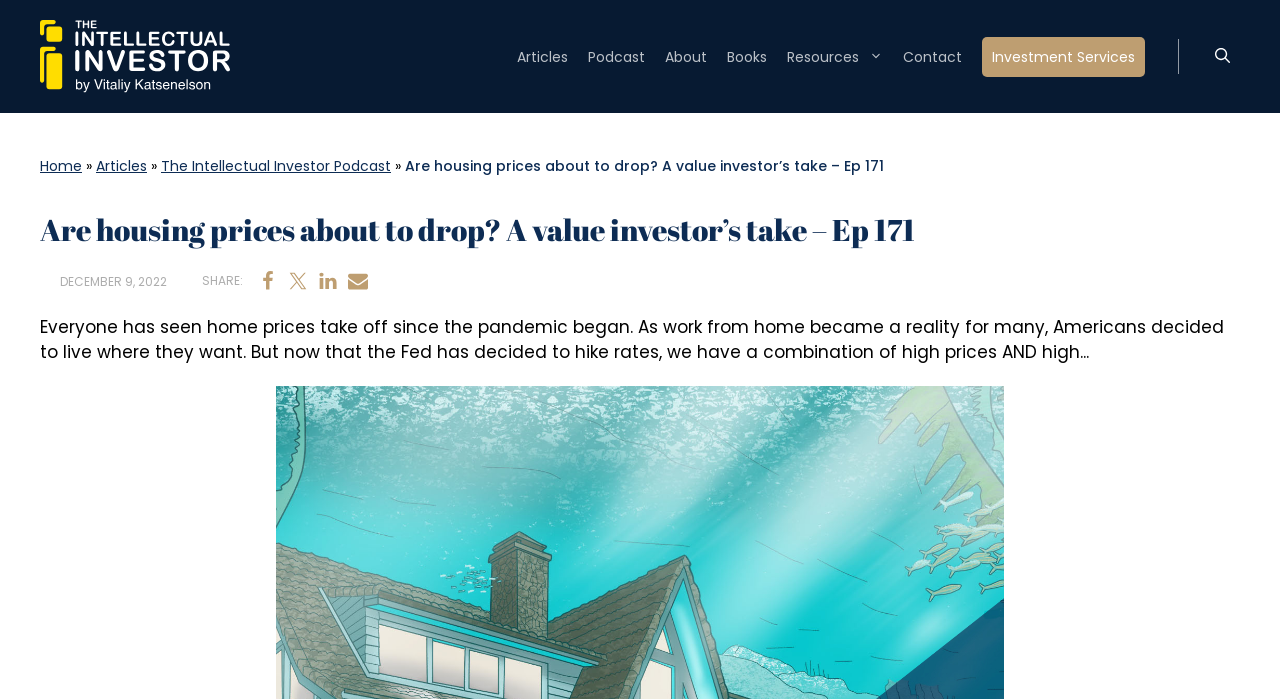Can you find the bounding box coordinates for the element to click on to achieve the instruction: "Visit the 'About' page"?

[0.52, 0.052, 0.552, 0.11]